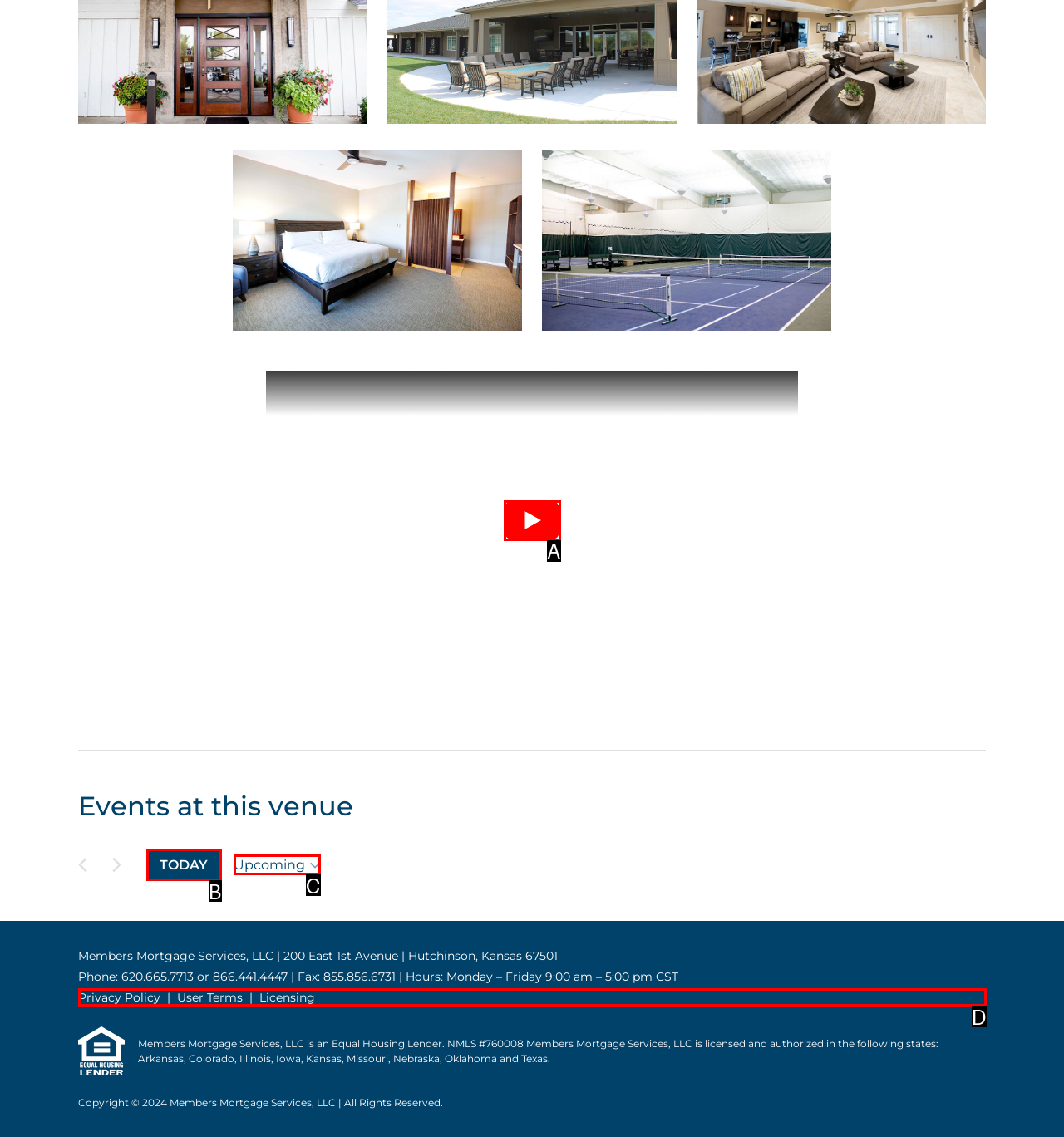Choose the UI element that best aligns with the description: Privacy Policy User Terms Licensing
Respond with the letter of the chosen option directly.

D